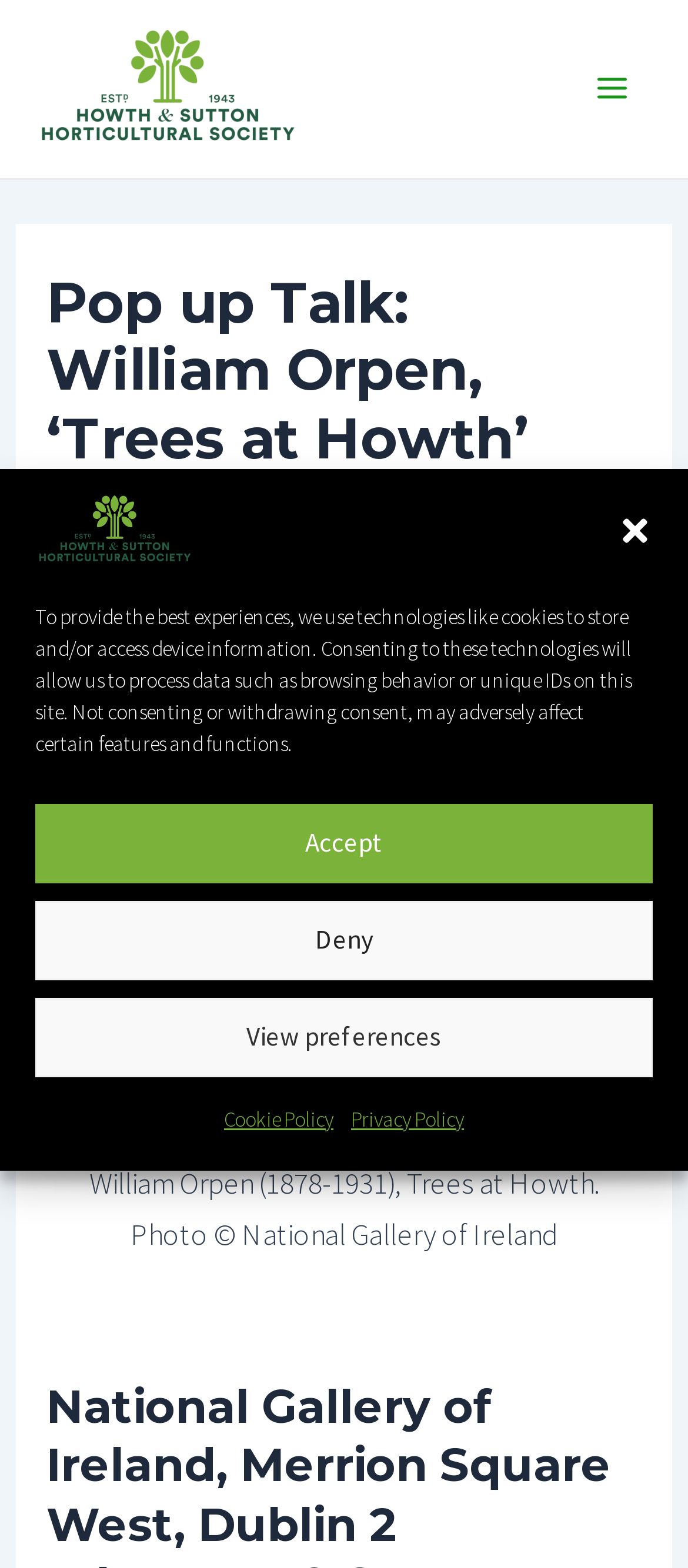What is the name of the painter of the artwork?
Give a one-word or short-phrase answer derived from the screenshot.

William Orpen